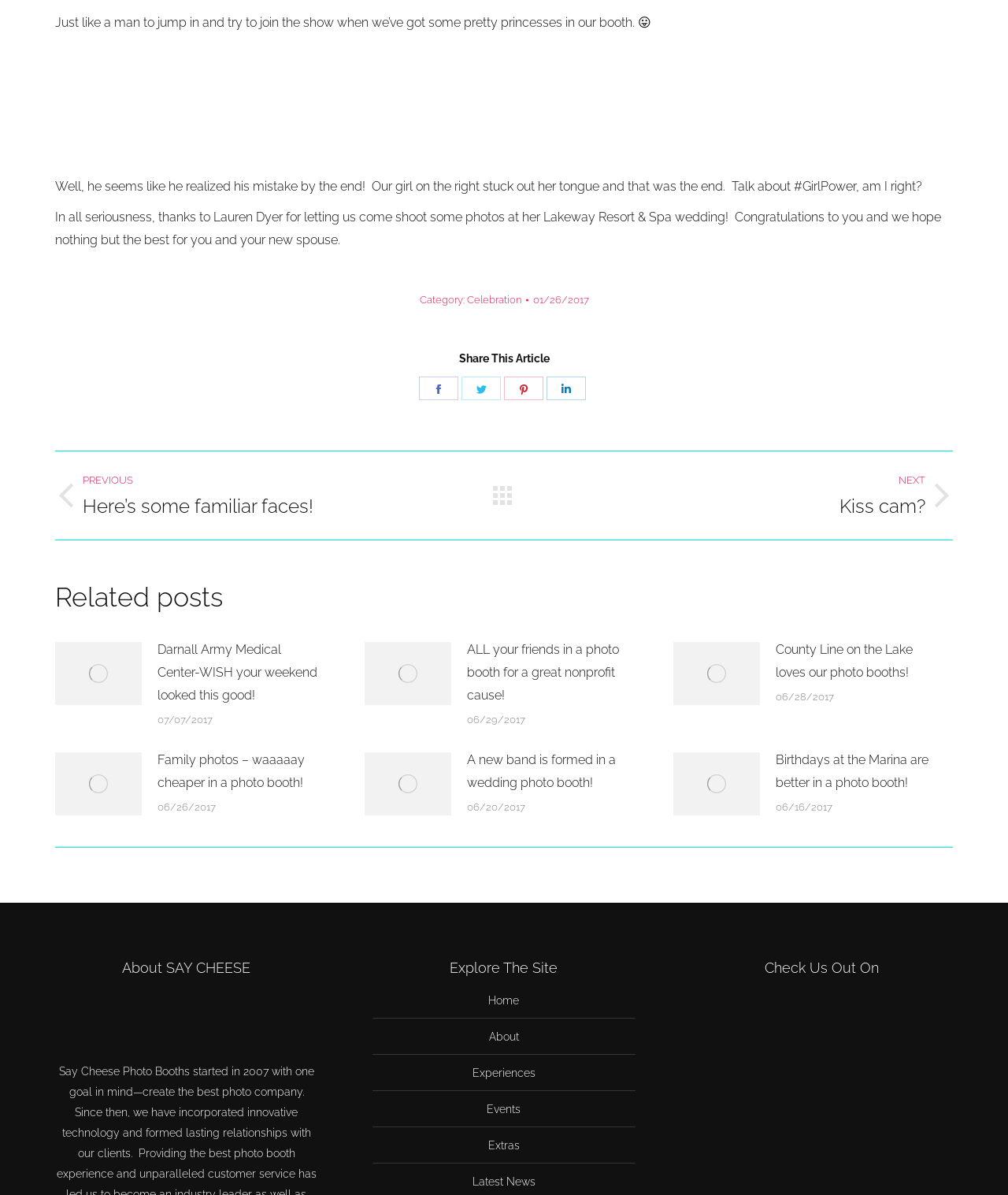Provide the bounding box coordinates of the HTML element described by the text: "aria-label="Post image"".

[0.055, 0.537, 0.141, 0.59]